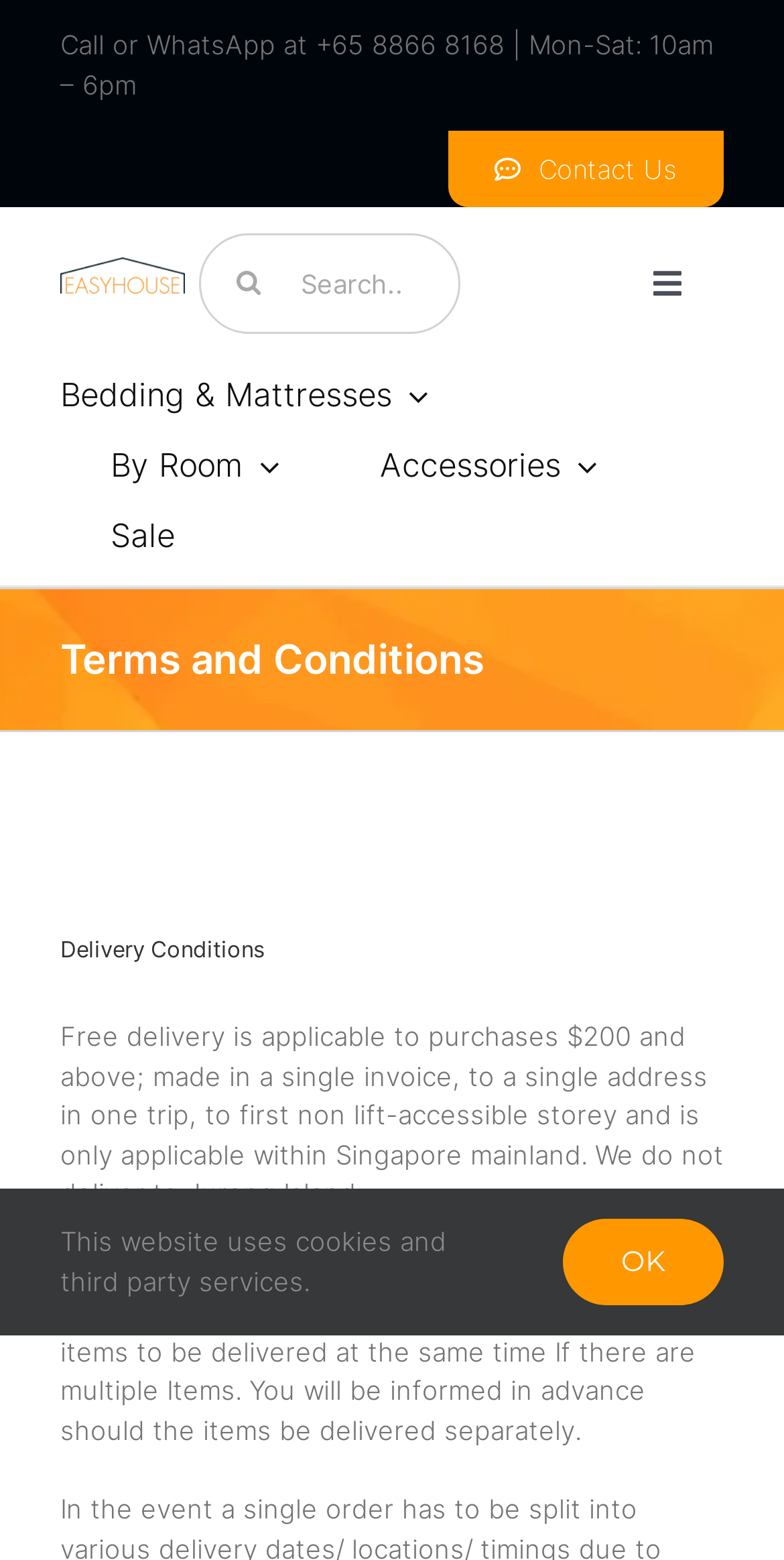Determine the bounding box coordinates for the clickable element required to fulfill the instruction: "Click on Easyhouse logo". Provide the coordinates as four float numbers between 0 and 1, i.e., [left, top, right, bottom].

[0.077, 0.163, 0.236, 0.183]